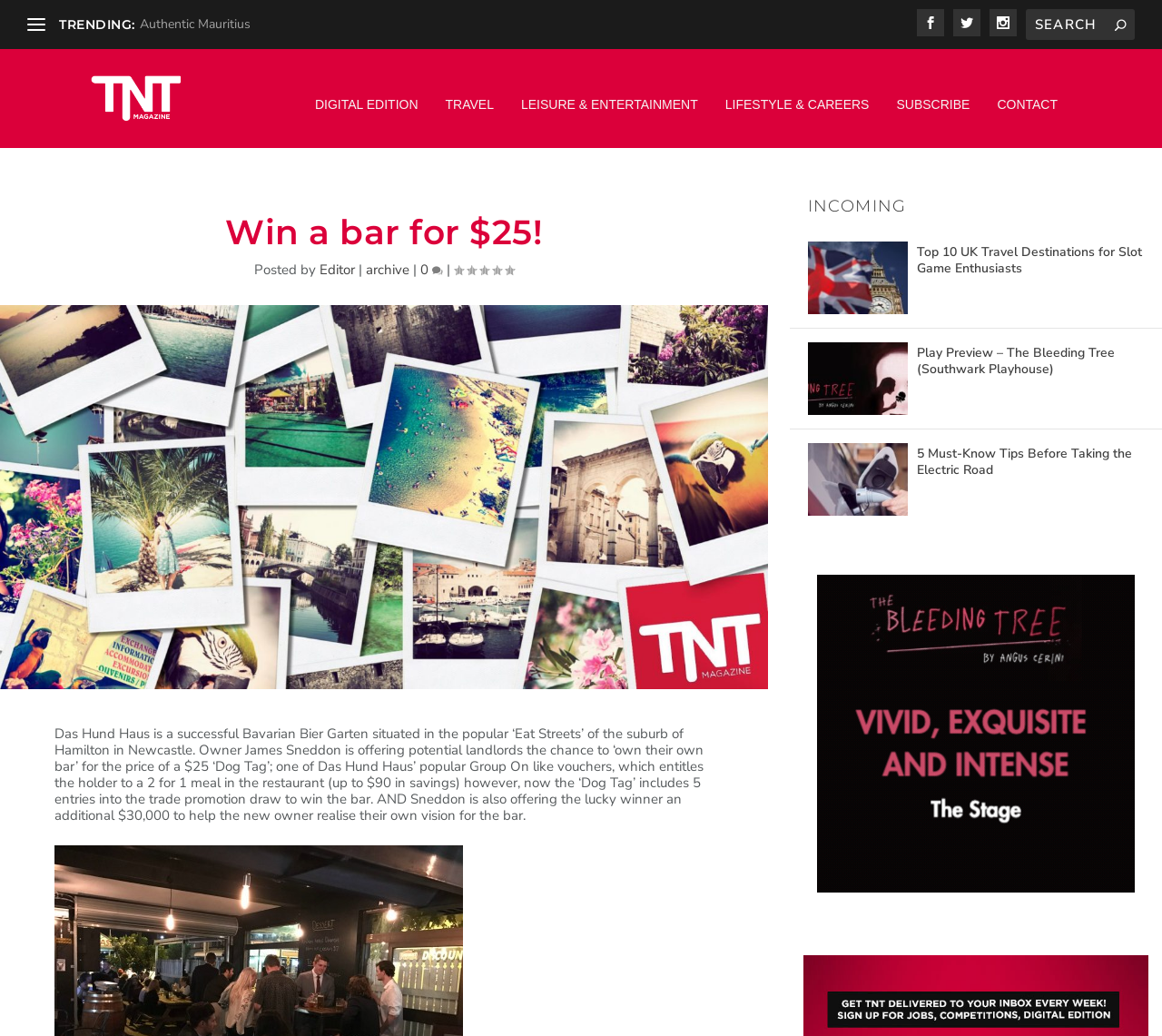Pinpoint the bounding box coordinates for the area that should be clicked to perform the following instruction: "Explore travel destinations".

[0.695, 0.221, 0.781, 0.291]